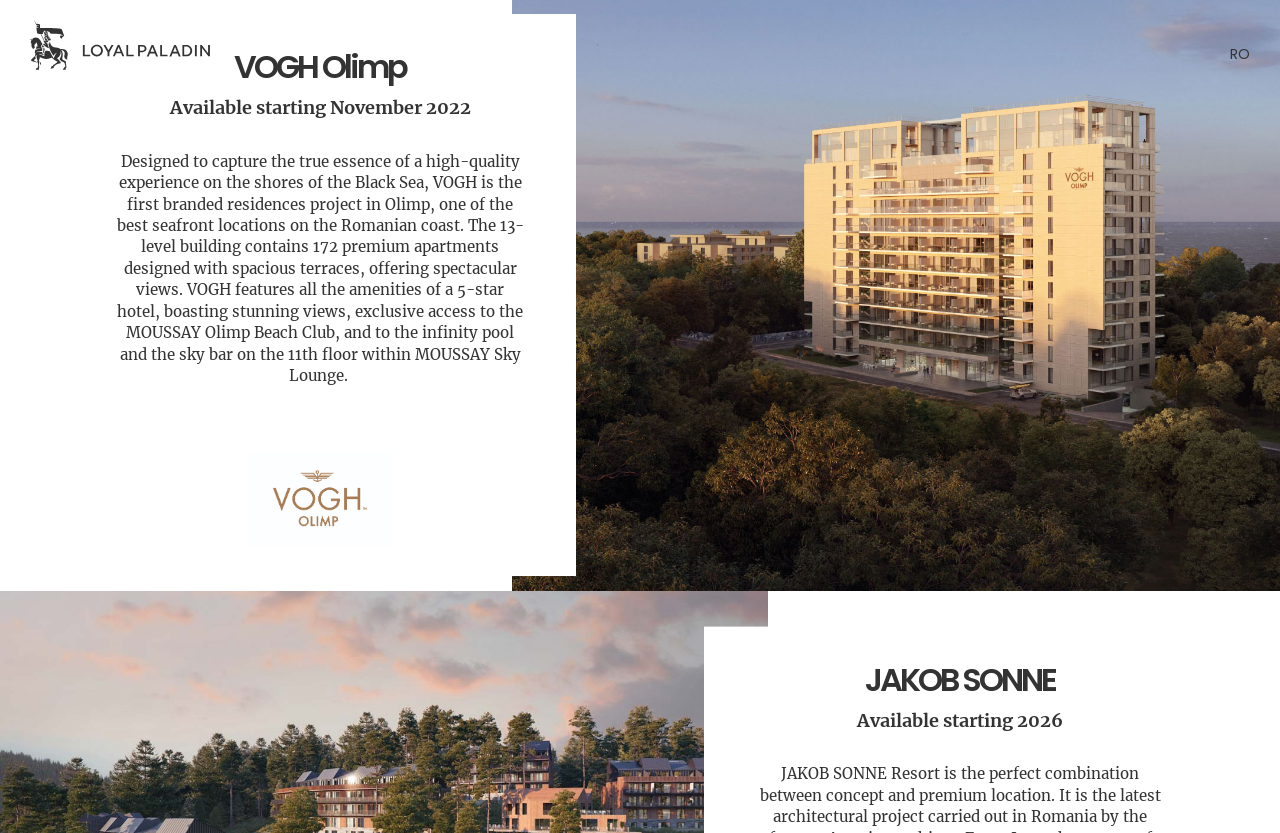For the given element description .dn2{fill:#333;}, determine the bounding box coordinates of the UI element. The coordinates should follow the format (top-left x, top-left y, bottom-right x, bottom-right y) and be within the range of 0 to 1.

[0.023, 0.064, 0.164, 0.088]